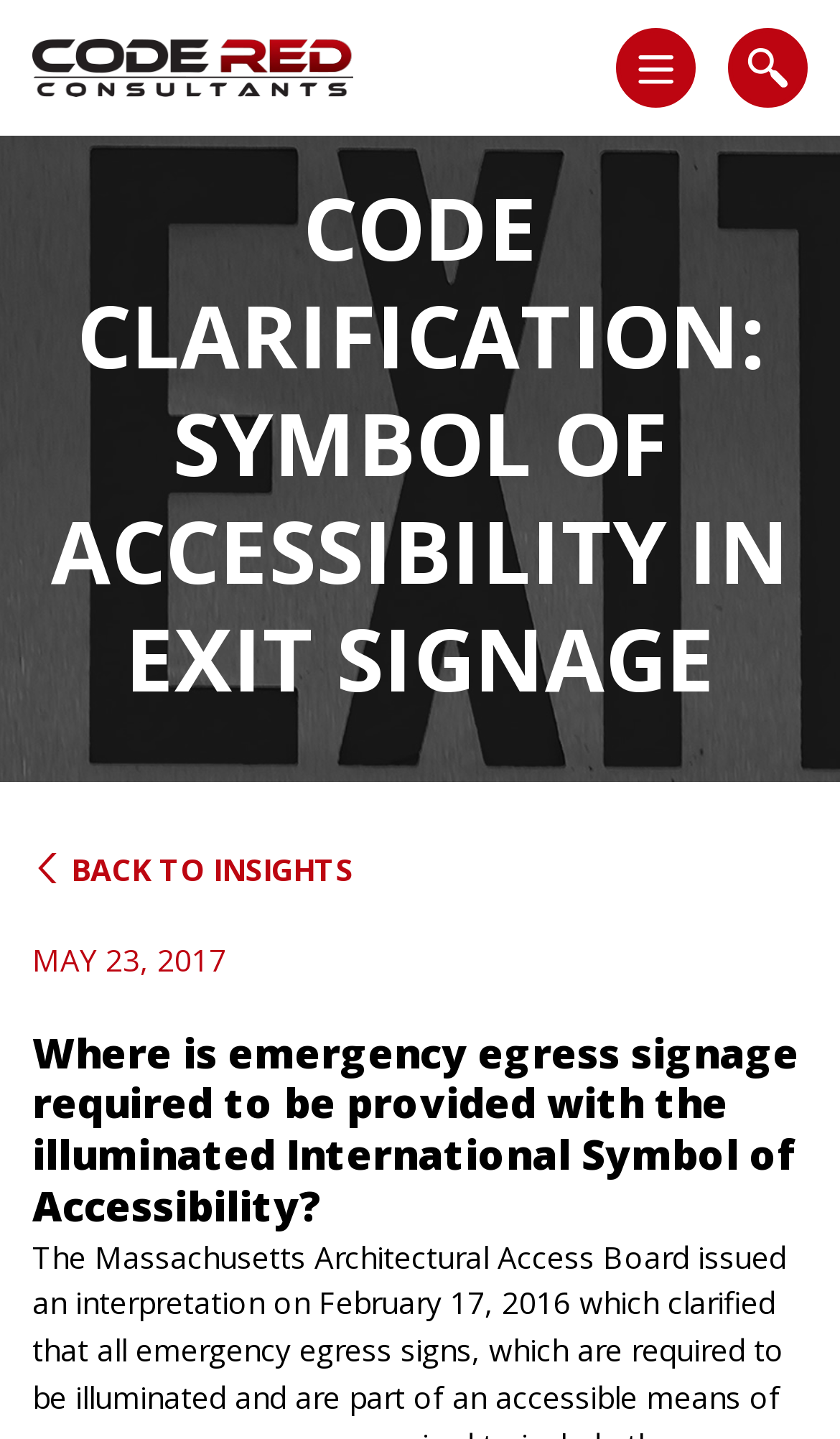Please provide a brief answer to the following inquiry using a single word or phrase:
What is the date of the code clarification?

MAY 23, 2017